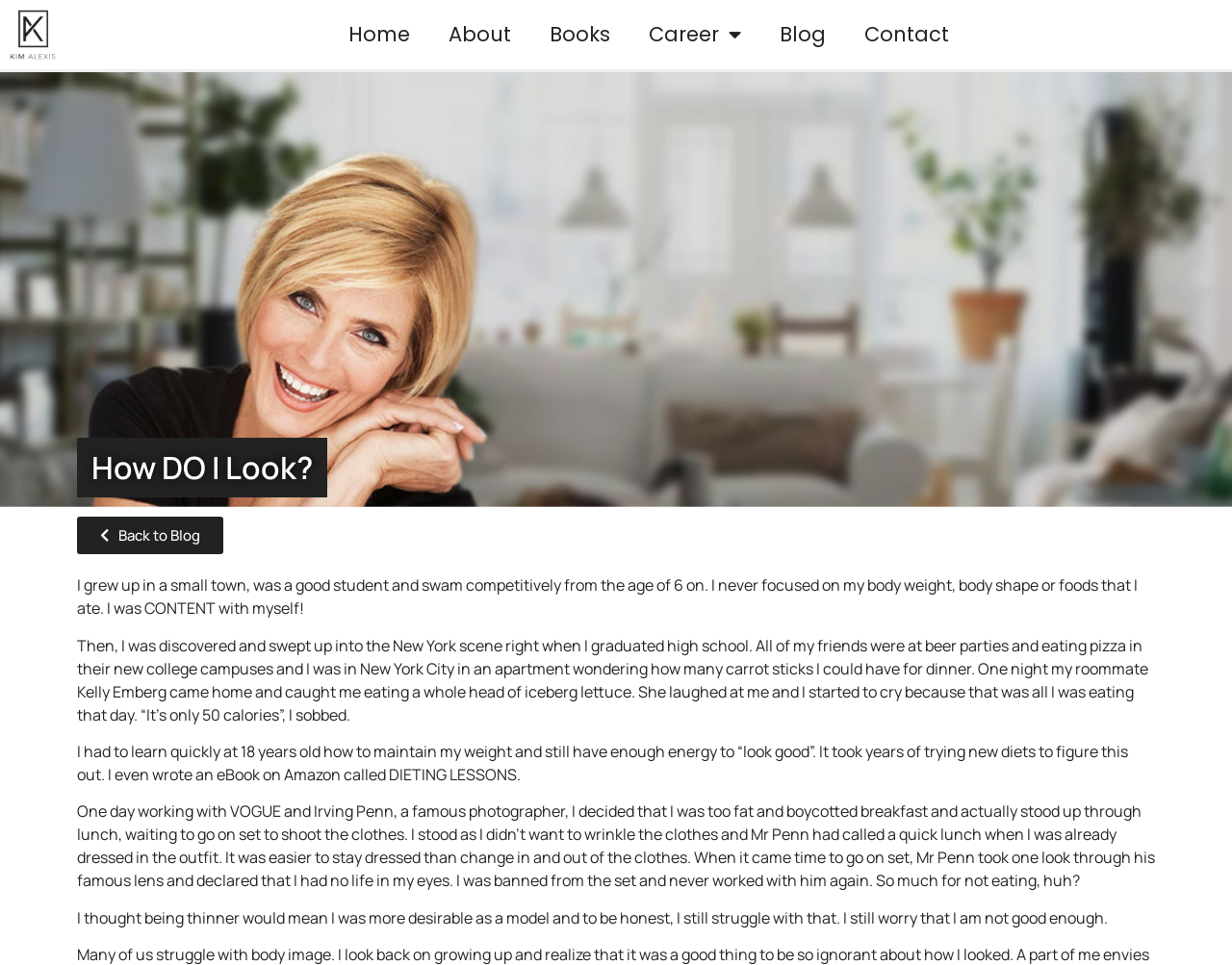Offer an in-depth caption of the entire webpage.

The webpage is a personal blog or autobiography of Kim Alexis, a model. At the top left corner, there is a Kim Alexis logo, which is an image linked to the homepage. Next to the logo, there is a navigation menu with links to "Home", "About", "Books", "Career", "Blog", and "Contact". 

Below the navigation menu, there is a large heading that reads "How DO I Look?" in the top center of the page. Underneath the heading, there is a link to "Back to Blog" on the left side. 

The main content of the page is a series of paragraphs that describe Kim Alexis' life story, including her childhood, her discovery as a model, and her struggles with body image and dieting. The text is divided into five paragraphs, each describing a different aspect of her life. The paragraphs are arranged vertically, with the first paragraph starting from the top left and the subsequent paragraphs following below it. 

There are no images on the page apart from the Kim Alexis logo at the top left corner. The overall layout is simple, with a focus on the text content.